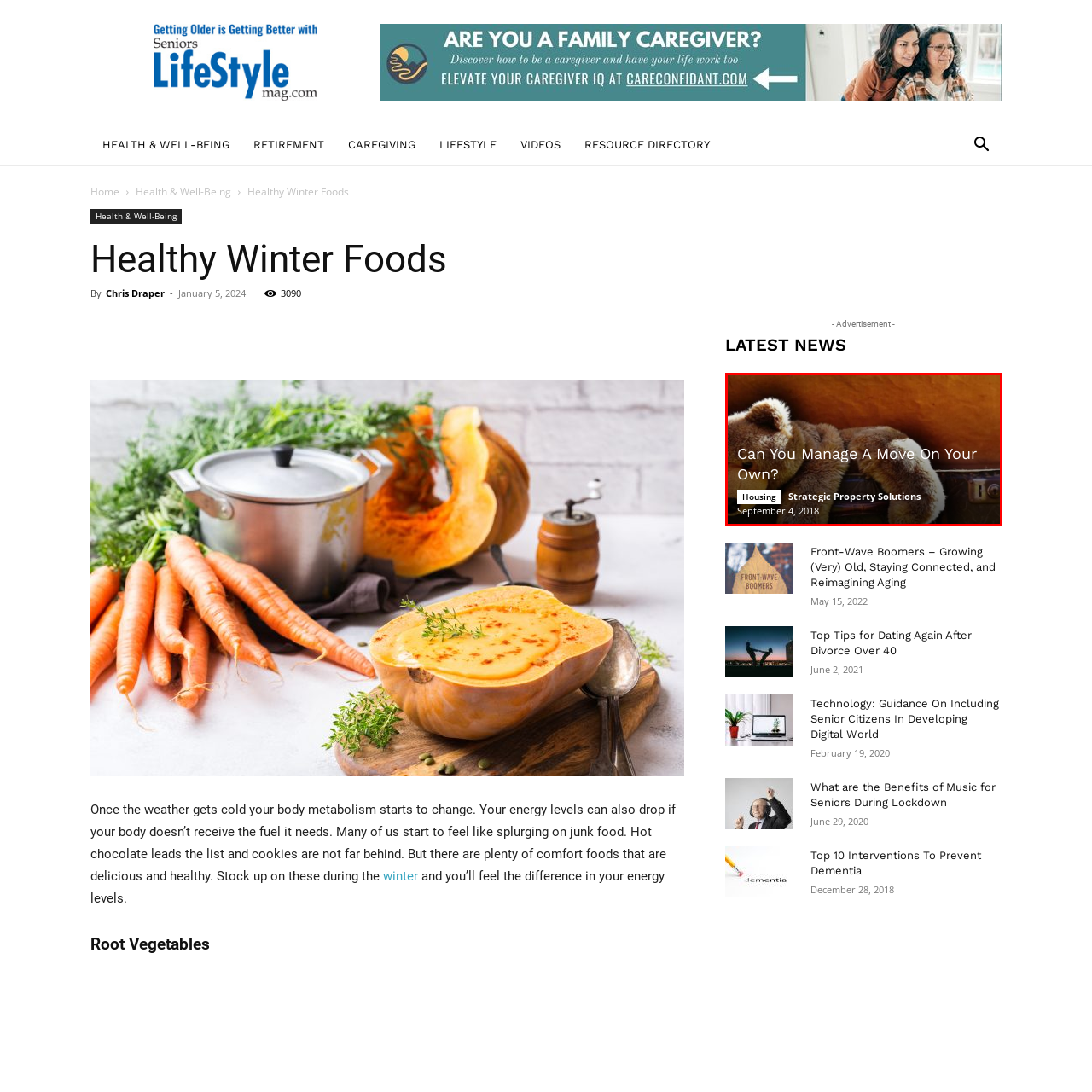Take a close look at the image marked with a red boundary and thoroughly answer the ensuing question using the information observed in the image:
What is the article title related to the image?

The image accompanies an article titled 'Can You Manage A Move On Your Own?' which is categorized under 'Housing' and relates to services provided by Strategic Property Solutions.